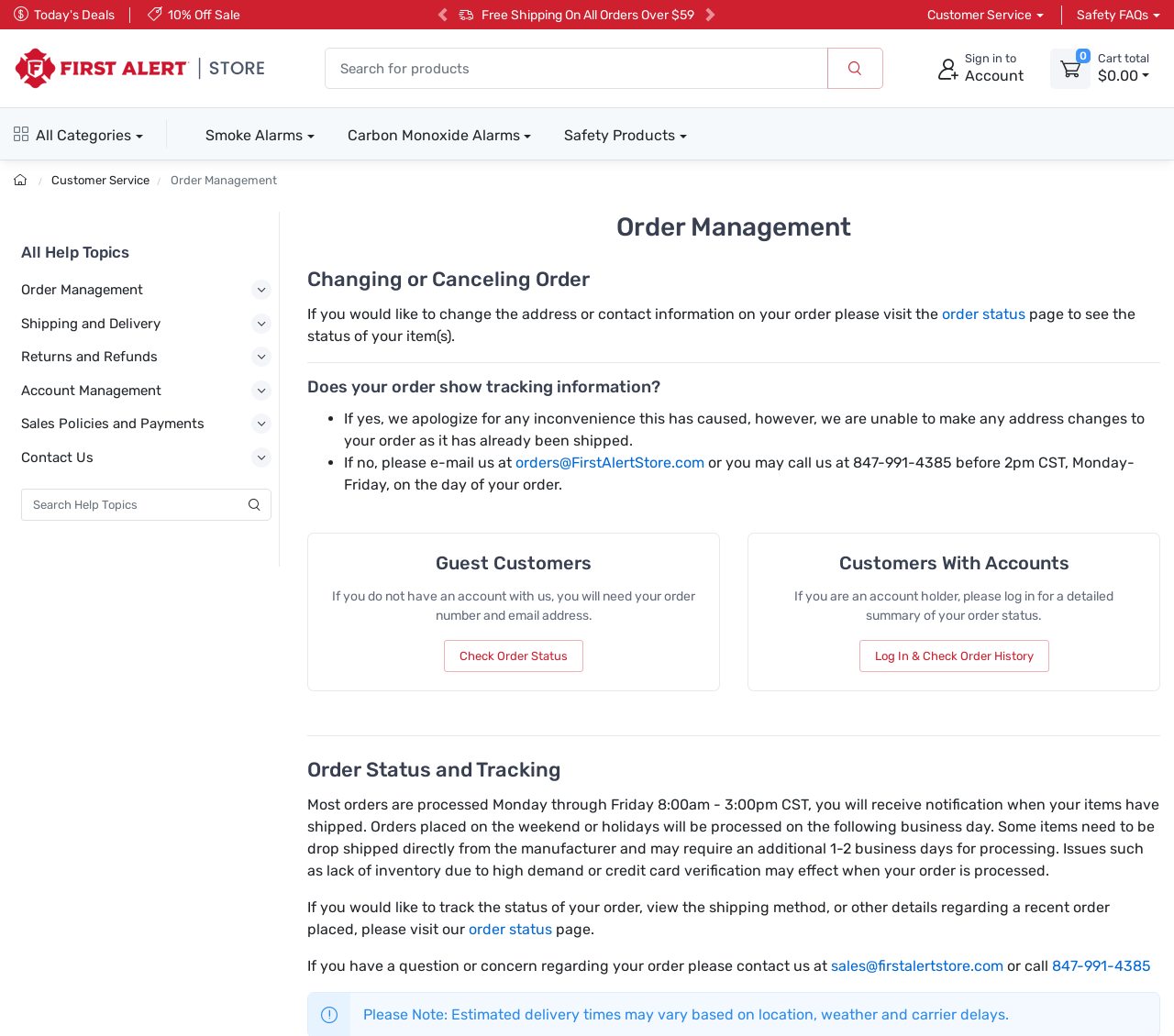Please specify the coordinates of the bounding box for the element that should be clicked to carry out this instruction: "View all help topics". The coordinates must be four float numbers between 0 and 1, formatted as [left, top, right, bottom].

[0.018, 0.234, 0.231, 0.252]